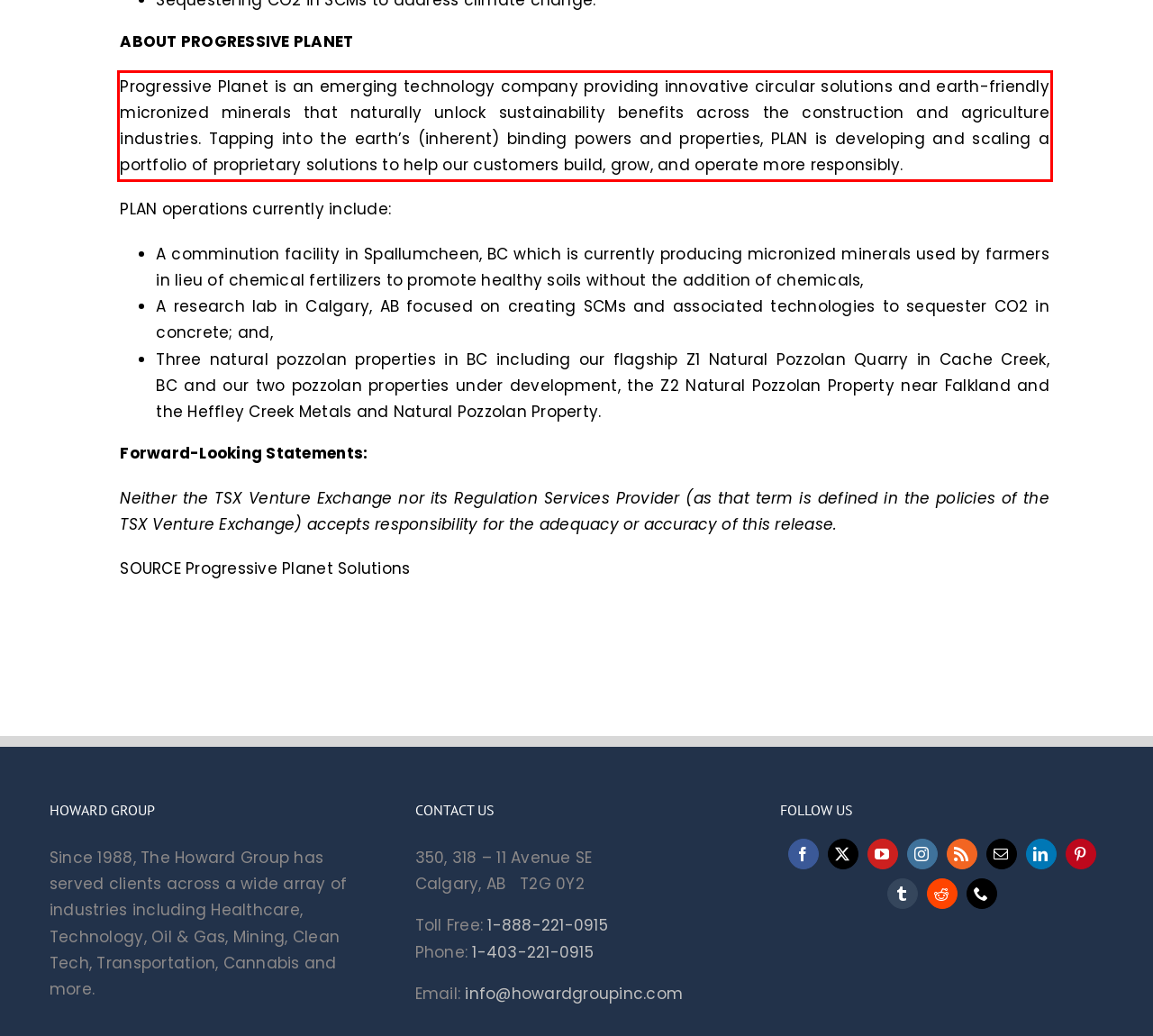Using the provided screenshot of a webpage, recognize the text inside the red rectangle bounding box by performing OCR.

Progressive Planet is an emerging technology company providing innovative circular solutions and earth-friendly micronized minerals that naturally unlock sustainability benefits across the construction and agriculture industries. Tapping into the earth’s (inherent) binding powers and properties, PLAN is developing and scaling a portfolio of proprietary solutions to help our customers build, grow, and operate more responsibly.